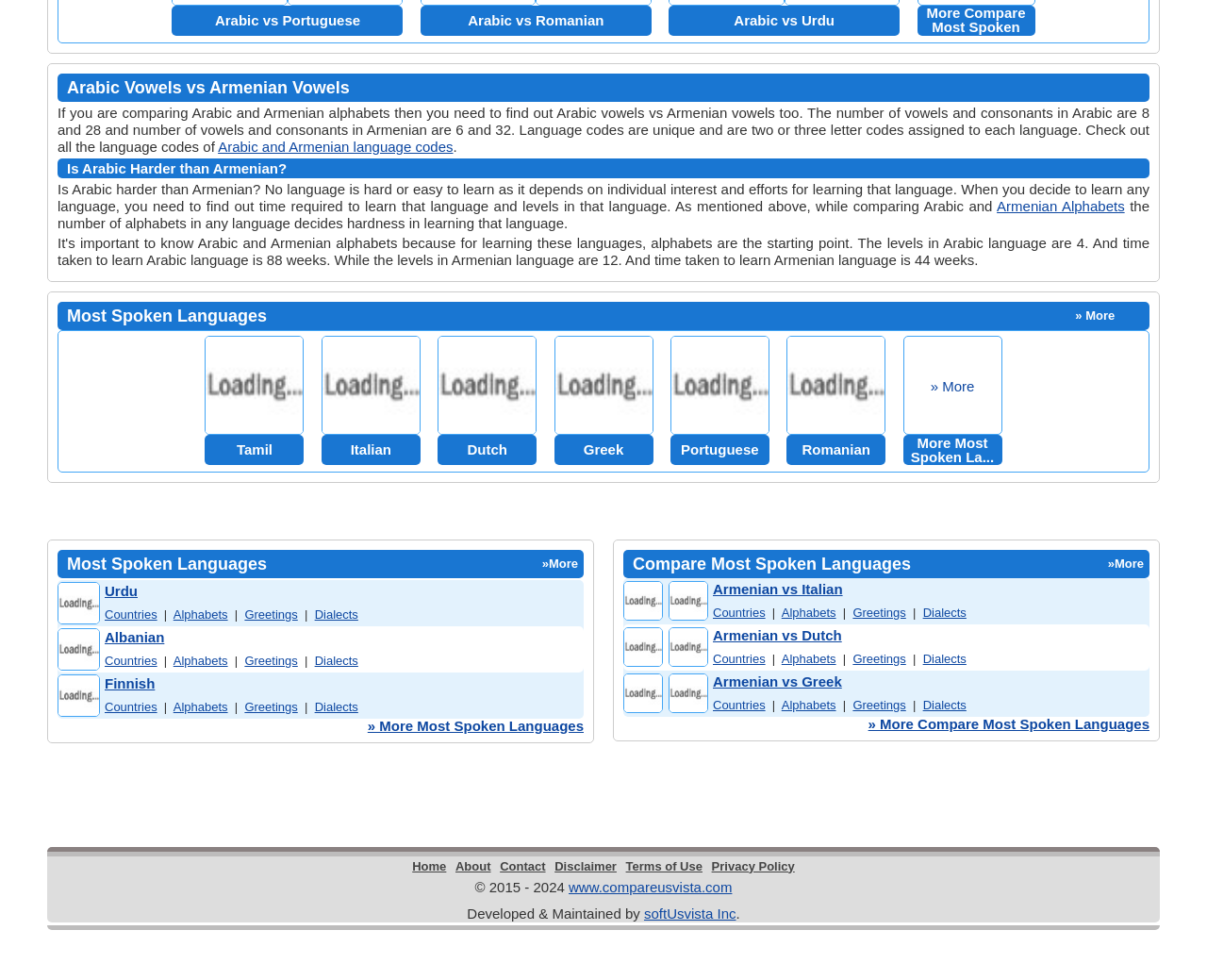Can you identify the bounding box coordinates of the clickable region needed to carry out this instruction: 'Check out more most spoken languages'? The coordinates should be four float numbers within the range of 0 to 1, stated as [left, top, right, bottom].

[0.305, 0.732, 0.484, 0.748]